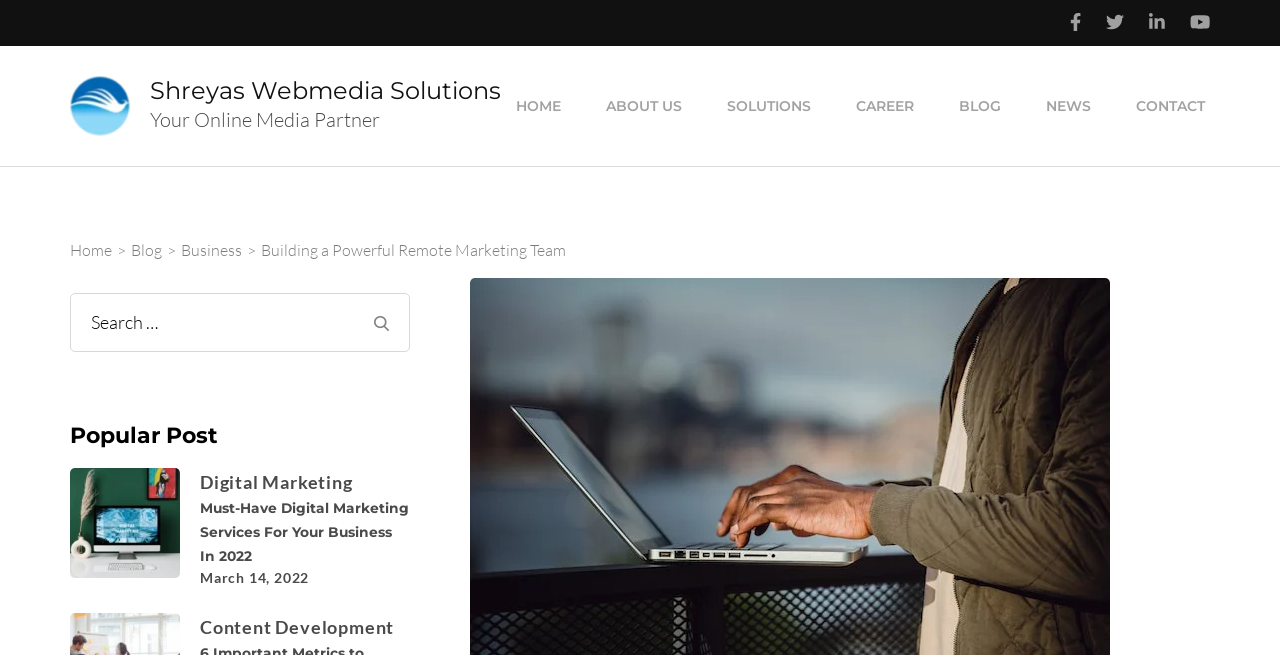Please determine the bounding box coordinates of the element to click on in order to accomplish the following task: "go to login/register page". Ensure the coordinates are four float numbers ranging from 0 to 1, i.e., [left, top, right, bottom].

None